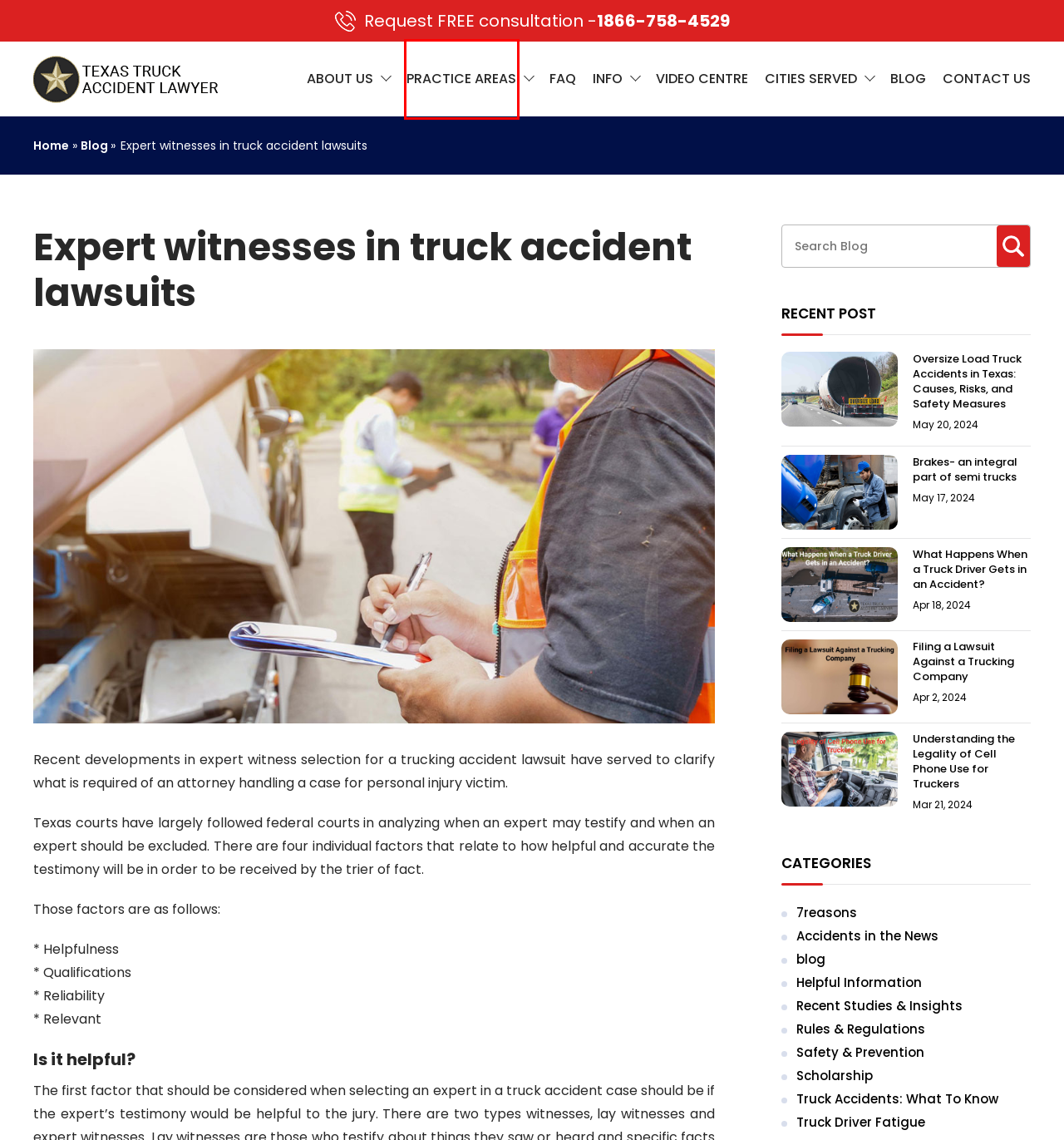Check out the screenshot of a webpage with a red rectangle bounding box. Select the best fitting webpage description that aligns with the new webpage after clicking the element inside the bounding box. Here are the candidates:
A. Helpful Information Archives -
B. BLOG - Texas Truck Accident Attorney
C. Filing a Lawsuit Against a Trucking Company -
D. Recent Studies & Insights Archives -
E. VIDEO CENTER - Texas Truck Accident Attorney
F. Scholarship Archives -
G. Truck Accidents: What To Know Archives -
H. Practice Areas - Texas Truck Accident Attorney

H